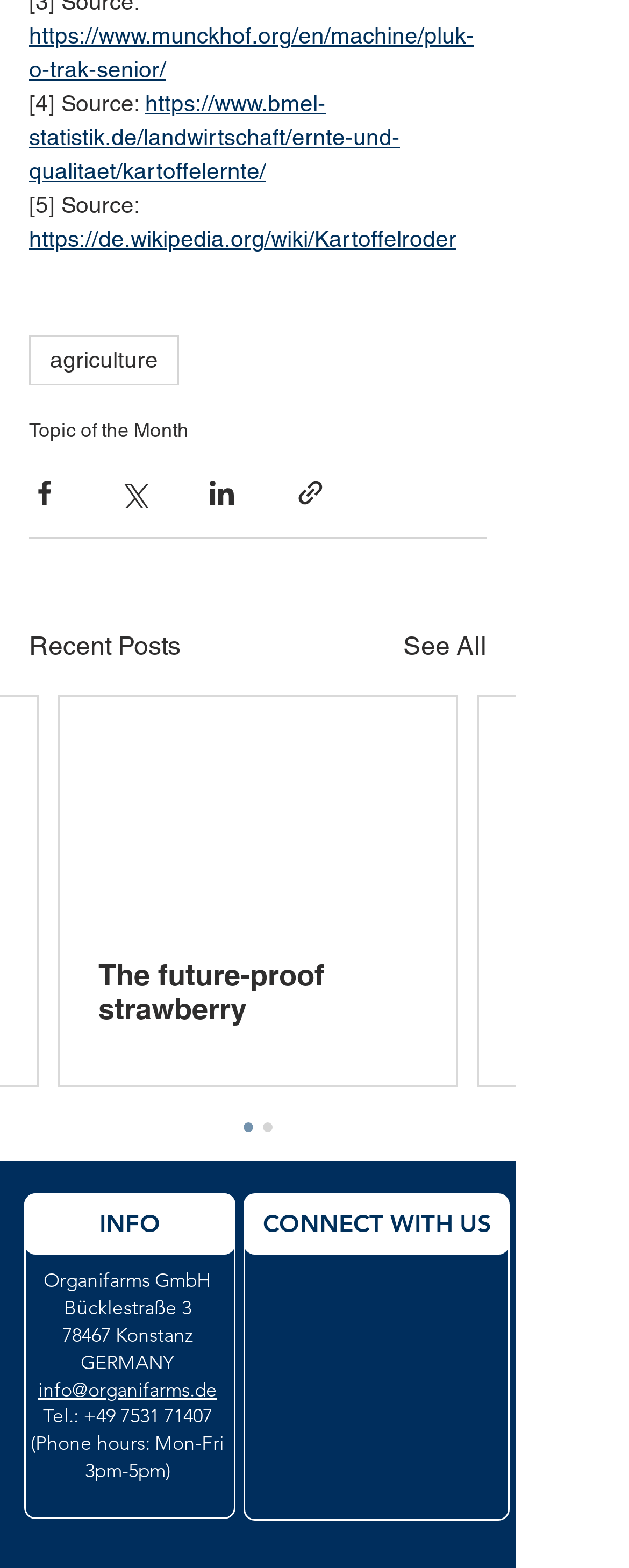What is the topic of the month?
Based on the screenshot, provide a one-word or short-phrase response.

Not specified